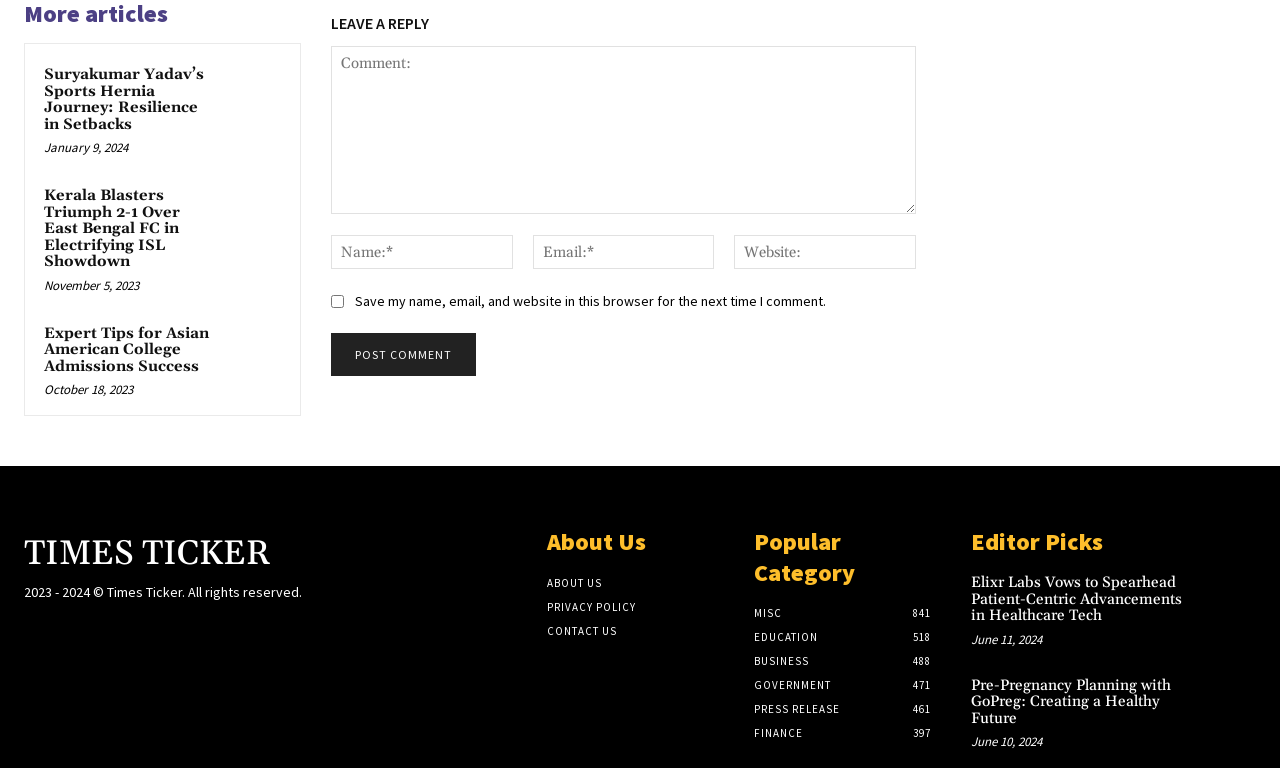What is the name of the website?
Look at the image and answer the question using a single word or phrase.

Times Ticker